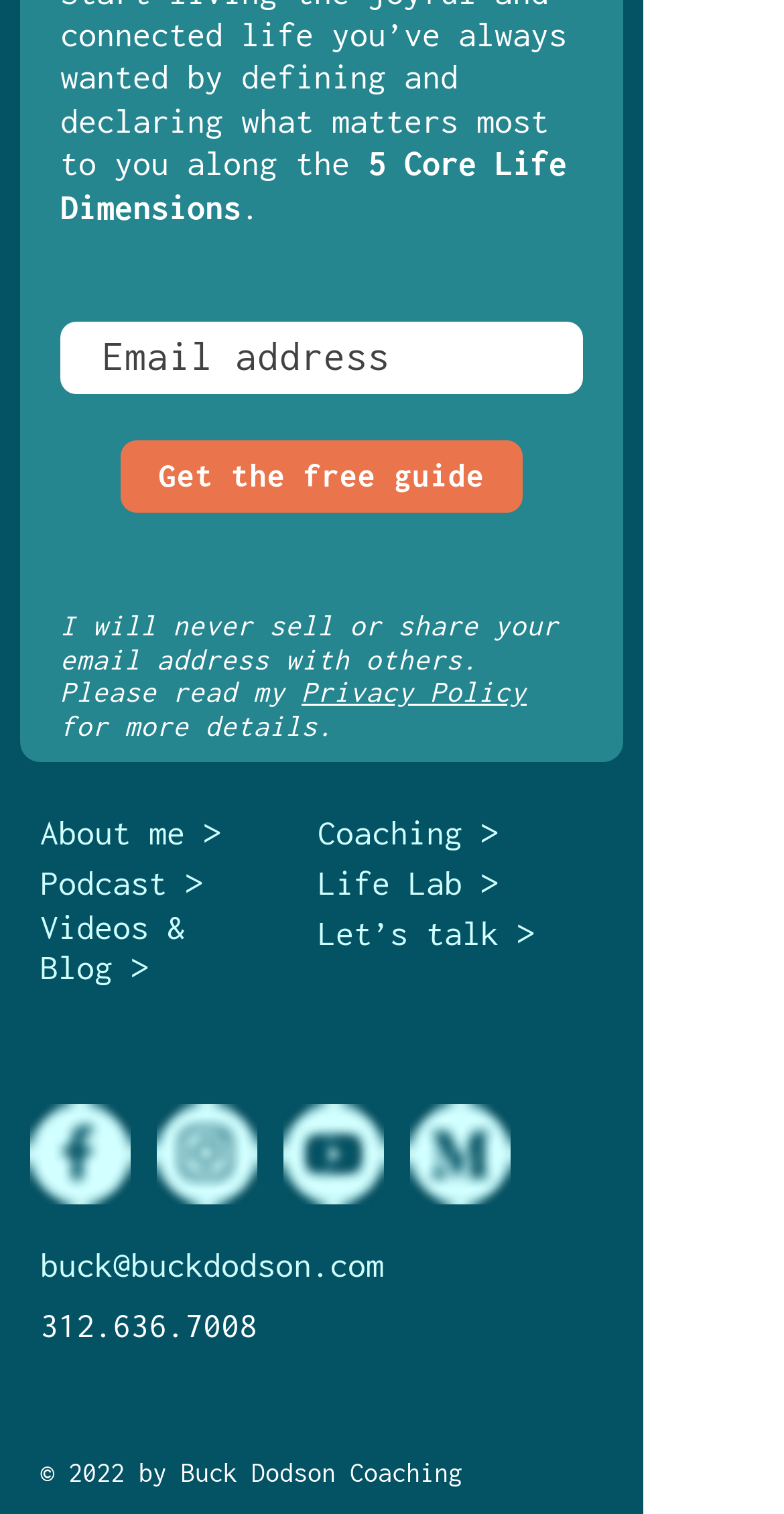Please identify the bounding box coordinates of the element's region that needs to be clicked to fulfill the following instruction: "Read the Privacy Policy". The bounding box coordinates should consist of four float numbers between 0 and 1, i.e., [left, top, right, bottom].

[0.385, 0.446, 0.672, 0.468]